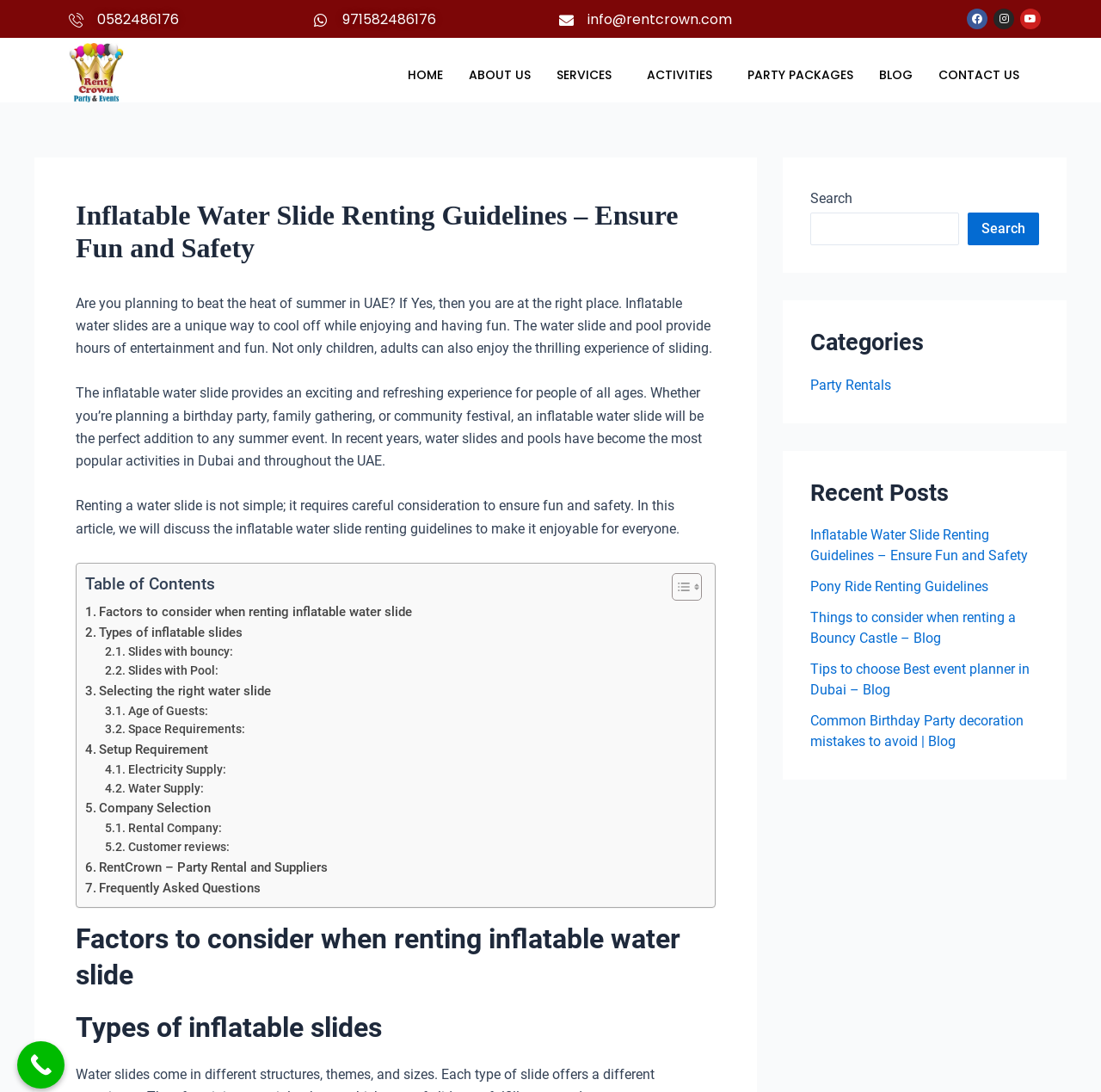Provide an in-depth description of the elements and layout of the webpage.

This webpage is about renting inflatable water slides in the UAE, providing guidelines to ensure fun and safety. At the top, there is a logo of "rentcrown" and a navigation menu with links to "HOME", "ABOUT US", "SERVICES", "ACTIVITIES", "PARTY PACKAGES", "BLOG", and "CONTACT US". 

On the left side, there are three social media links to Facebook, Instagram, and Youtube. Below them, there is a contact information section with a phone number, email address, and a "Call Now" button at the bottom.

The main content of the webpage is divided into sections. The first section has a heading "Inflatable Water Slide Renting Guidelines – Ensure Fun and Safety" and provides an introduction to renting inflatable water slides in the UAE. 

The next section is a table of contents with links to different parts of the article, including "Factors to consider when renting inflatable water slide", "Types of inflatable slides", "Selecting the right water slide", "Setup Requirement", "Company Selection", and "Frequently Asked Questions".

The article then discusses the factors to consider when renting an inflatable water slide, including the types of slides, selecting the right slide, setup requirements, and company selection. There are also links to related articles and a section for frequently asked questions.

On the right side, there are three complementary sections. The first section has a search bar. The second section has a list of categories, including "Party Rentals". The third section has a list of recent posts, including "Inflatable Water Slide Renting Guidelines – Ensure Fun and Safety", "Pony Ride Renting Guidelines", and others.